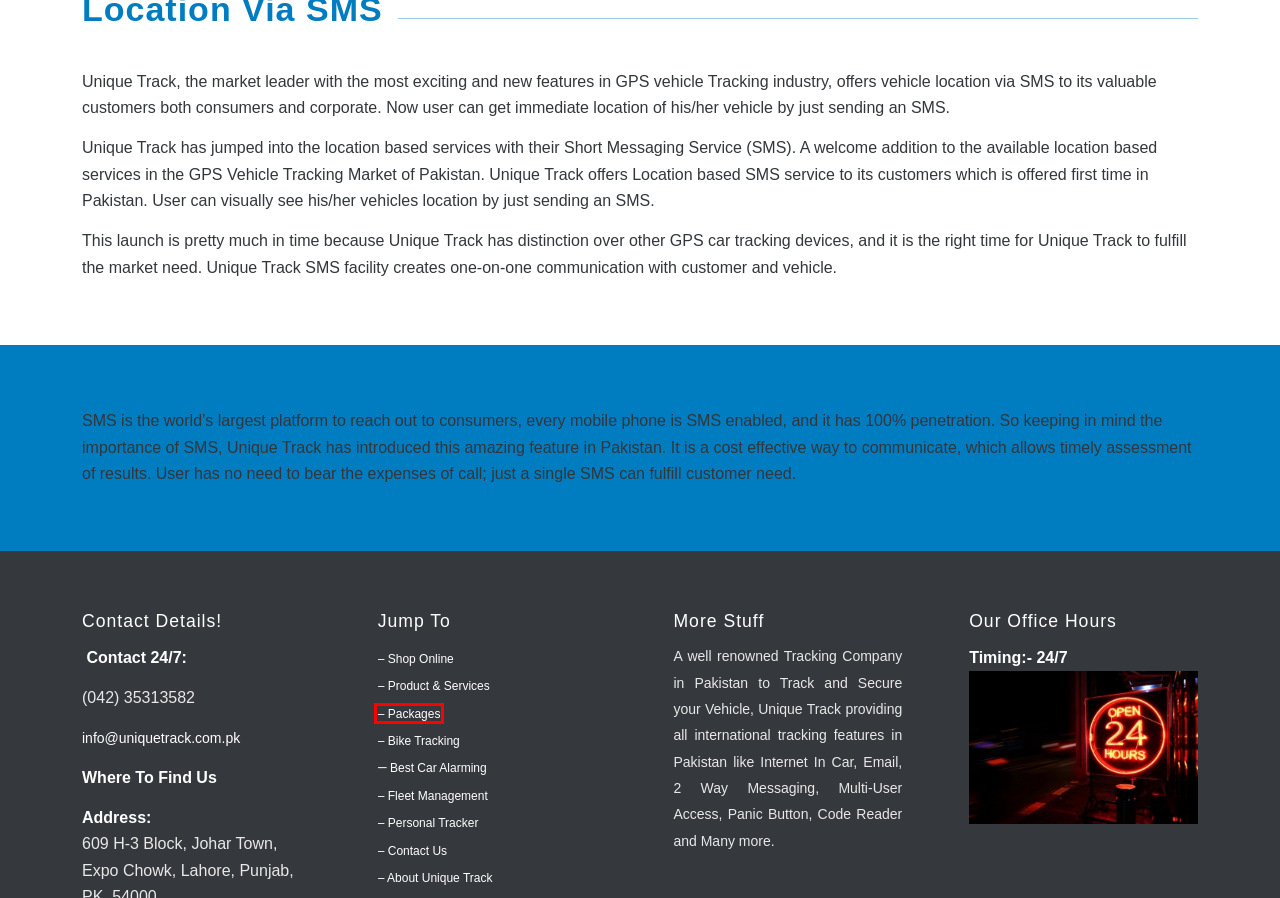You have a screenshot of a webpage with a red bounding box around an element. Identify the webpage description that best fits the new page that appears after clicking the selected element in the red bounding box. Here are the candidates:
A. Contact Us – Unique Track Best GPS Car Tracker Company in Pakistan
B. About Unique Track – Unique Track Best GPS Car Tracker Company in Pakistan
C. Personal Tracker – Unique Track Best GPS Car Tracker Company in Pakistan
D. Best Car Alarm System – Unique Track Best GPS Car Tracker Company in Pakistan
E. Bike Tracker – Unique Track Best GPS Car Tracker Company in Pakistan
F. Packages – Unique Track Best GPS Car Tracker Company in Pakistan
G. Fleet Management – Unique Track Best GPS Car Tracker Company in Pakistan
H. Shop Online – Unique Track Best GPS Car Tracker Company in Pakistan

F